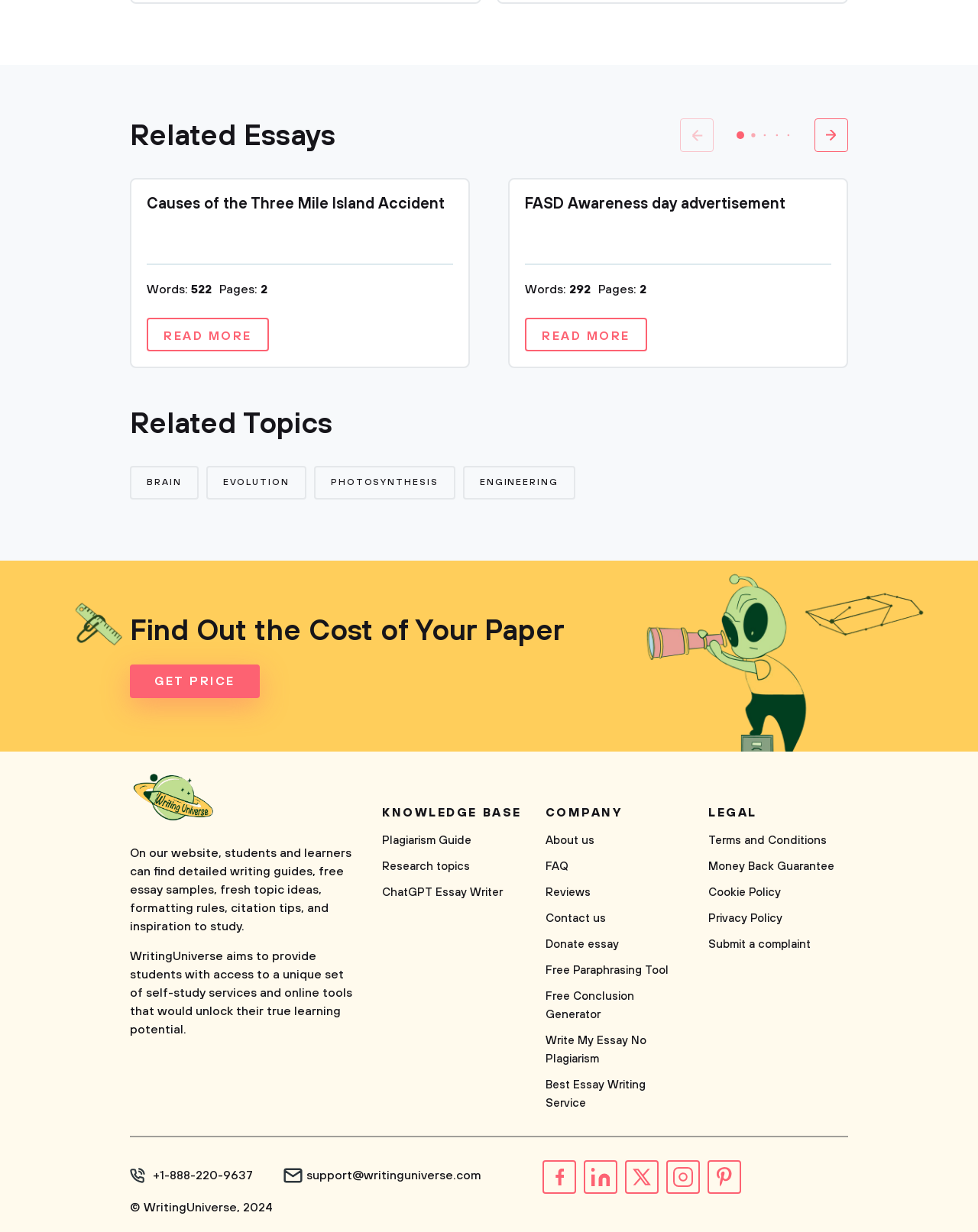Find the bounding box coordinates of the element's region that should be clicked in order to follow the given instruction: "Contact the support team". The coordinates should consist of four float numbers between 0 and 1, i.e., [left, top, right, bottom].

[0.29, 0.948, 0.492, 0.96]